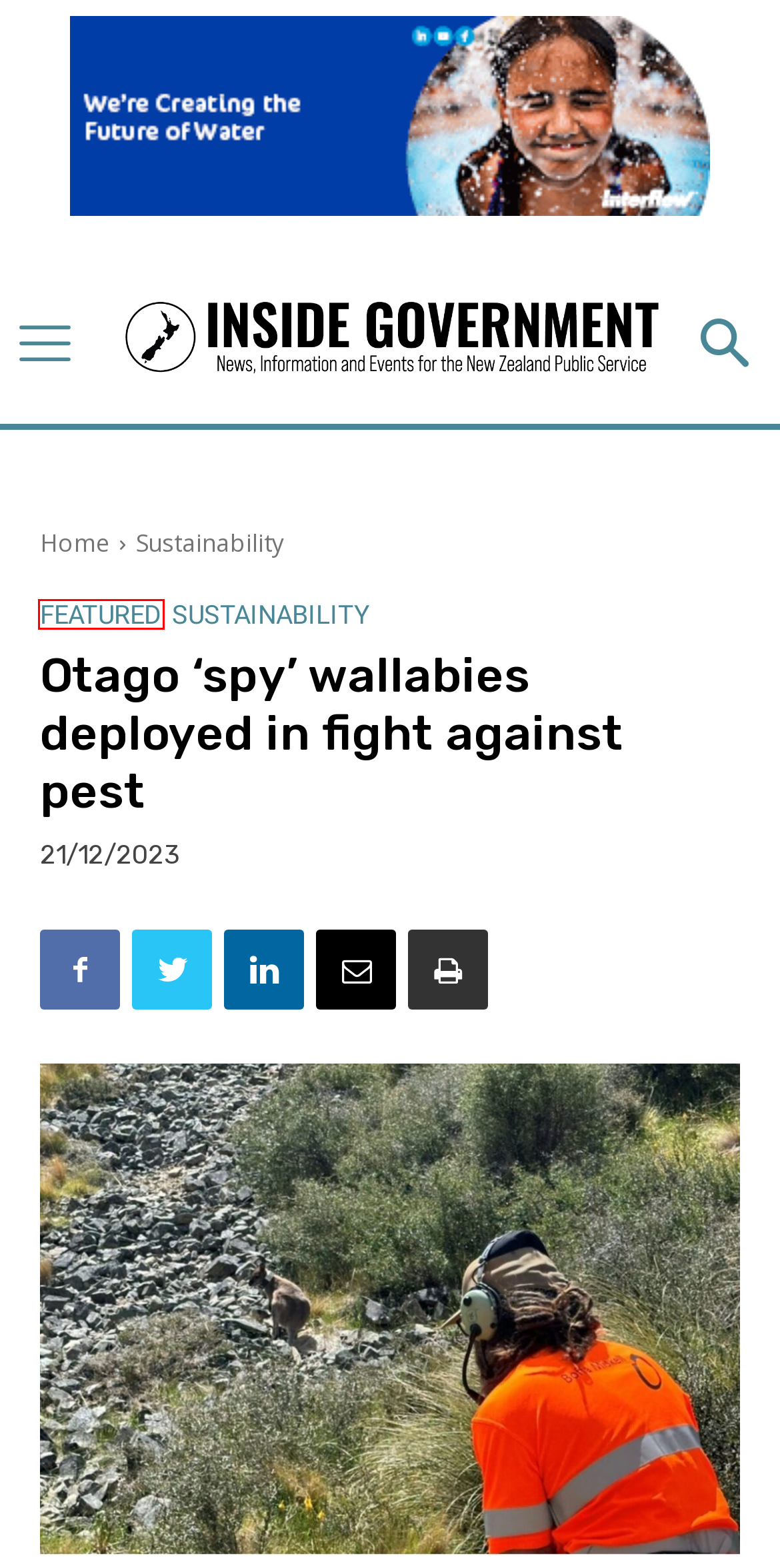Analyze the webpage screenshot with a red bounding box highlighting a UI element. Select the description that best matches the new webpage after clicking the highlighted element. Here are the options:
A. Defence Archives - Inside Government NZ
B. Featured Archives - Inside Government NZ
C. Waikato backs freshwater recommendations - Inside Government NZ
D. About - Inside Government NZ
E. Emergency Services Archives - Inside Government NZ
F. Pacific Roundup Archives - Inside Government NZ
G. Environment Archives - Inside Government NZ
H. Sustainability Archives - Inside Government NZ

B